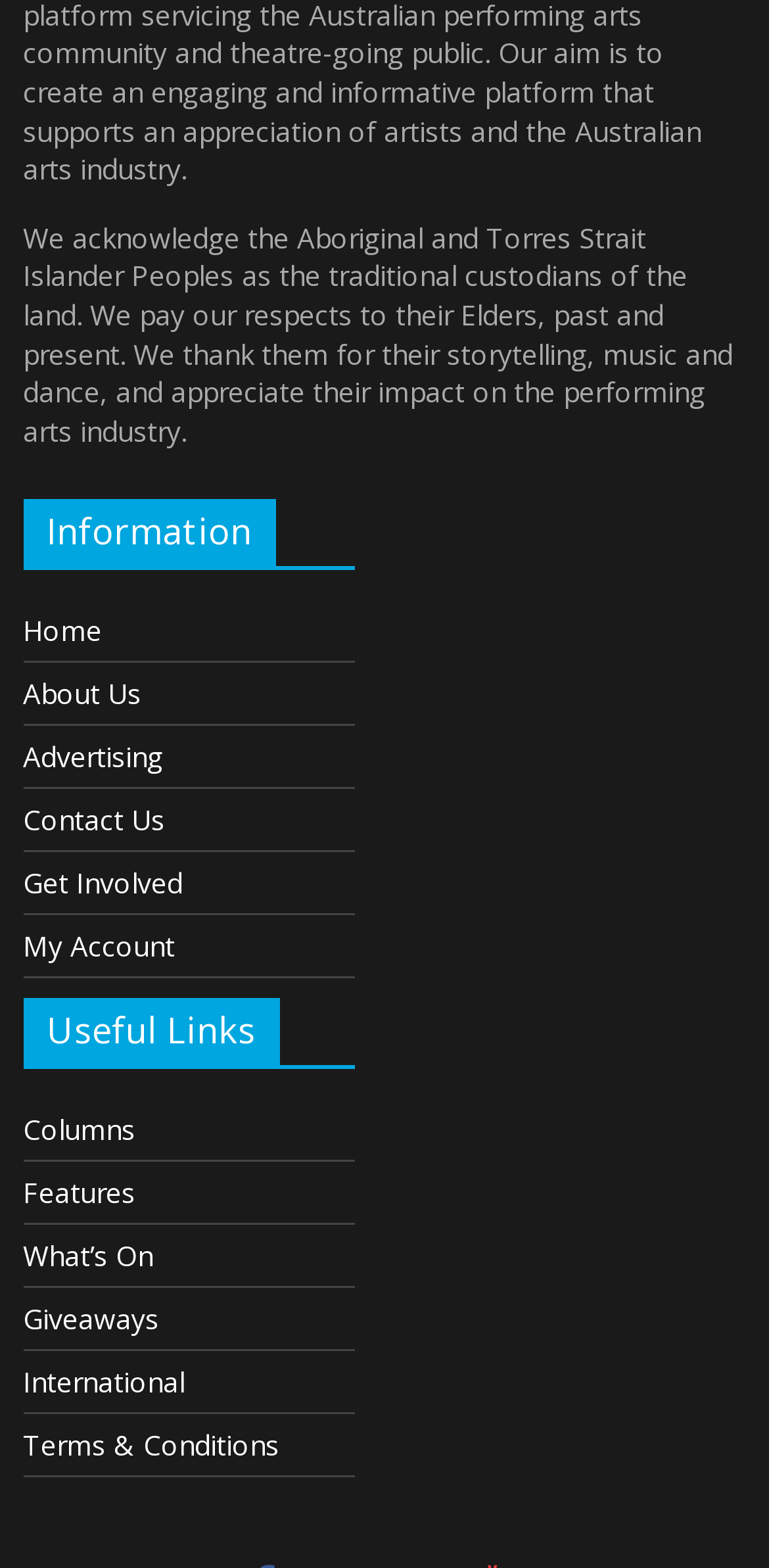Give a concise answer using one word or a phrase to the following question:
What is the acknowledgement about?

Aboriginal and Torres Strait Islander Peoples